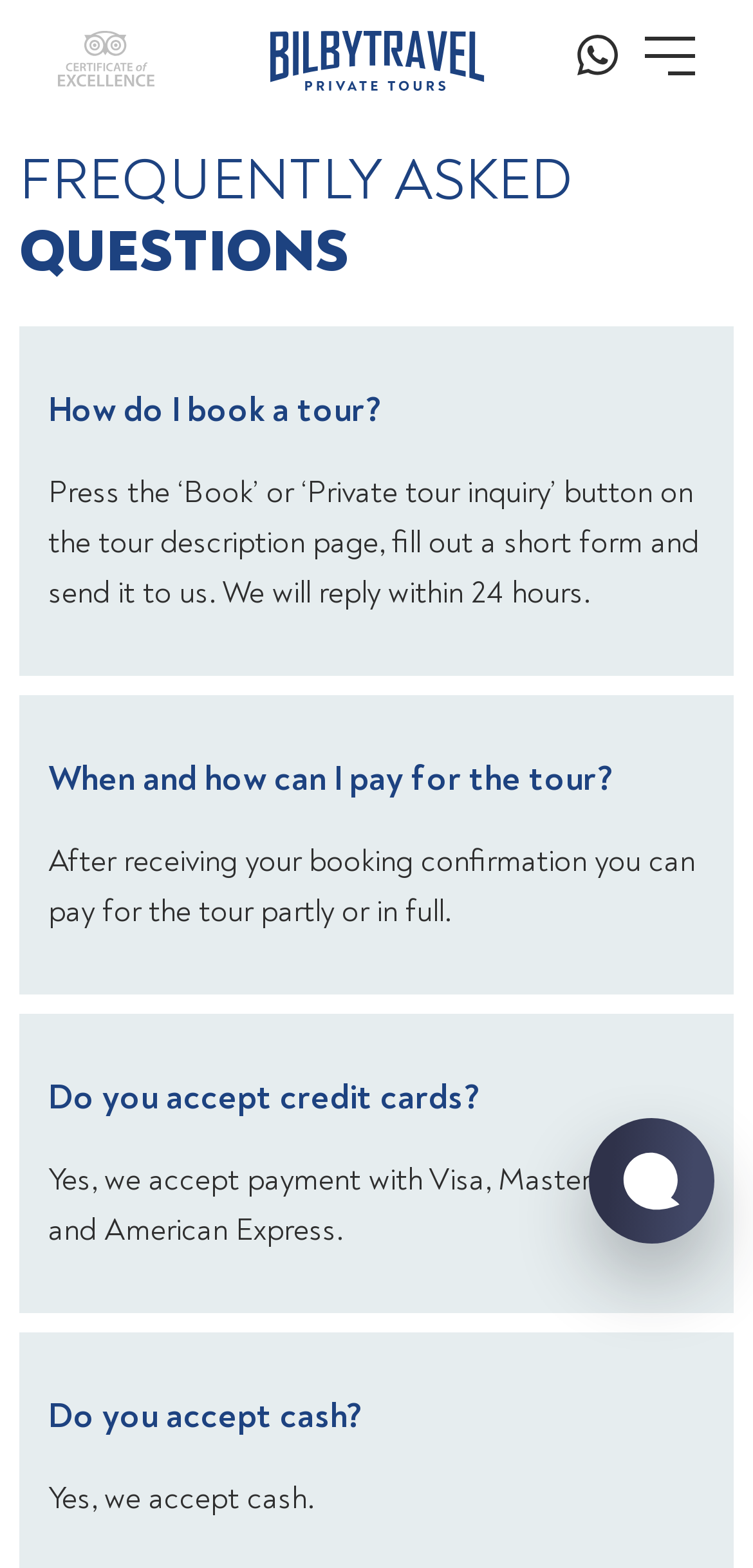Identify the bounding box coordinates for the UI element that matches this description: "aria-label="whatsapp chat"".

[0.767, 0.03, 0.821, 0.054]